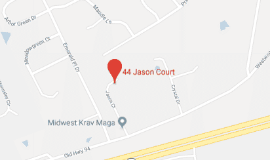Describe the scene in the image with detailed observations.

The image displays a map pinpointing the location of "44 Jason Court," a residential address situated in St. Charles, Missouri. This location is marked with a prominent red marker, making it easy to identify. Nearby landmarks and streets are also visible, indicating the area's layout and accessibility. This visual context complements the contact information provided by All Solutions Pest Control, inviting potential customers to easily navigate to their business.